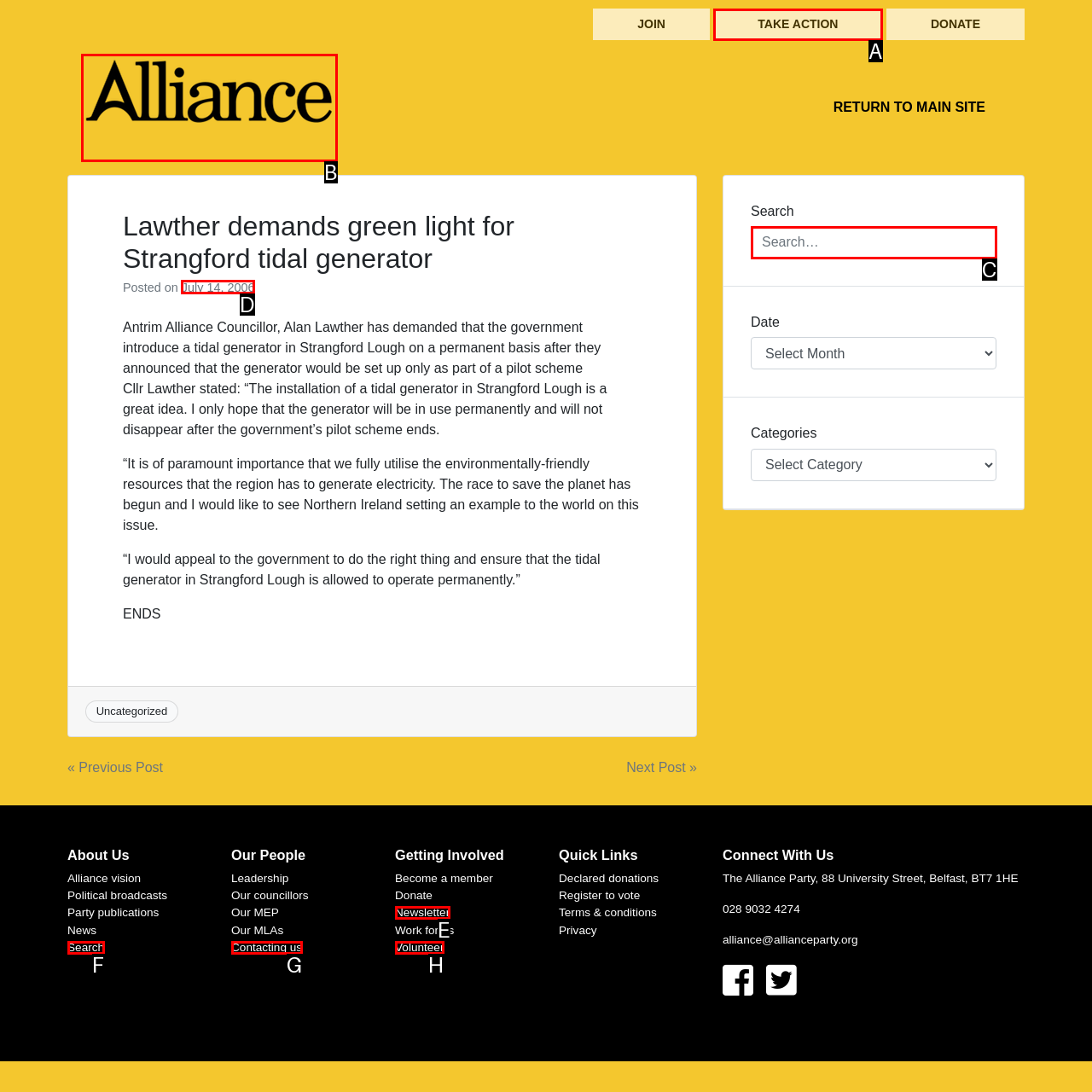Choose the HTML element that should be clicked to accomplish the task: Read the news posted on July 14, 2006. Answer with the letter of the chosen option.

D